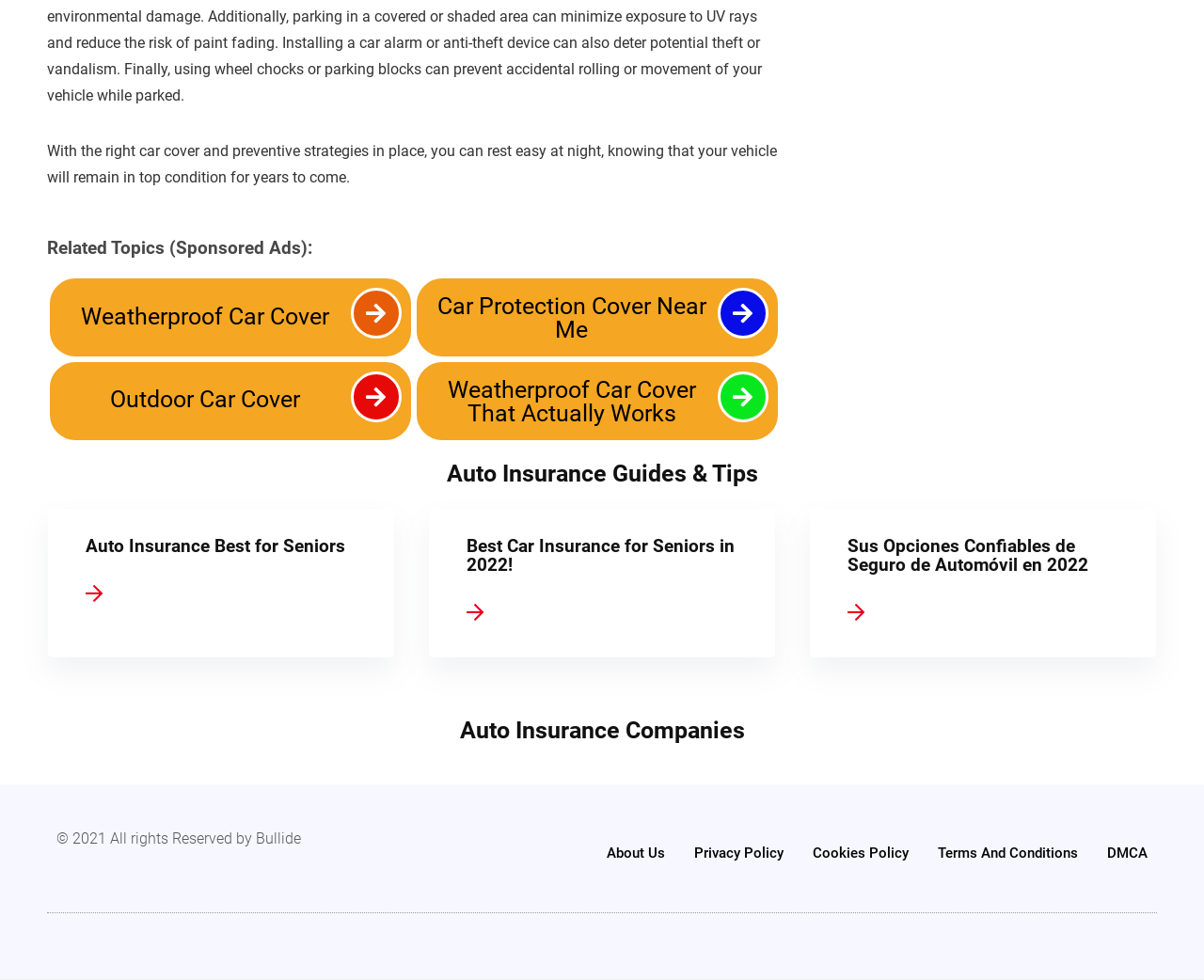What is the main topic of this webpage?
Please answer the question with a detailed and comprehensive explanation.

The main topic of this webpage is auto insurance, which can be inferred from the various headings and links related to auto insurance, such as 'Auto Insurance Guides & Tips', 'Auto Insurance Best for Seniors', and 'Auto Insurance Companies'.